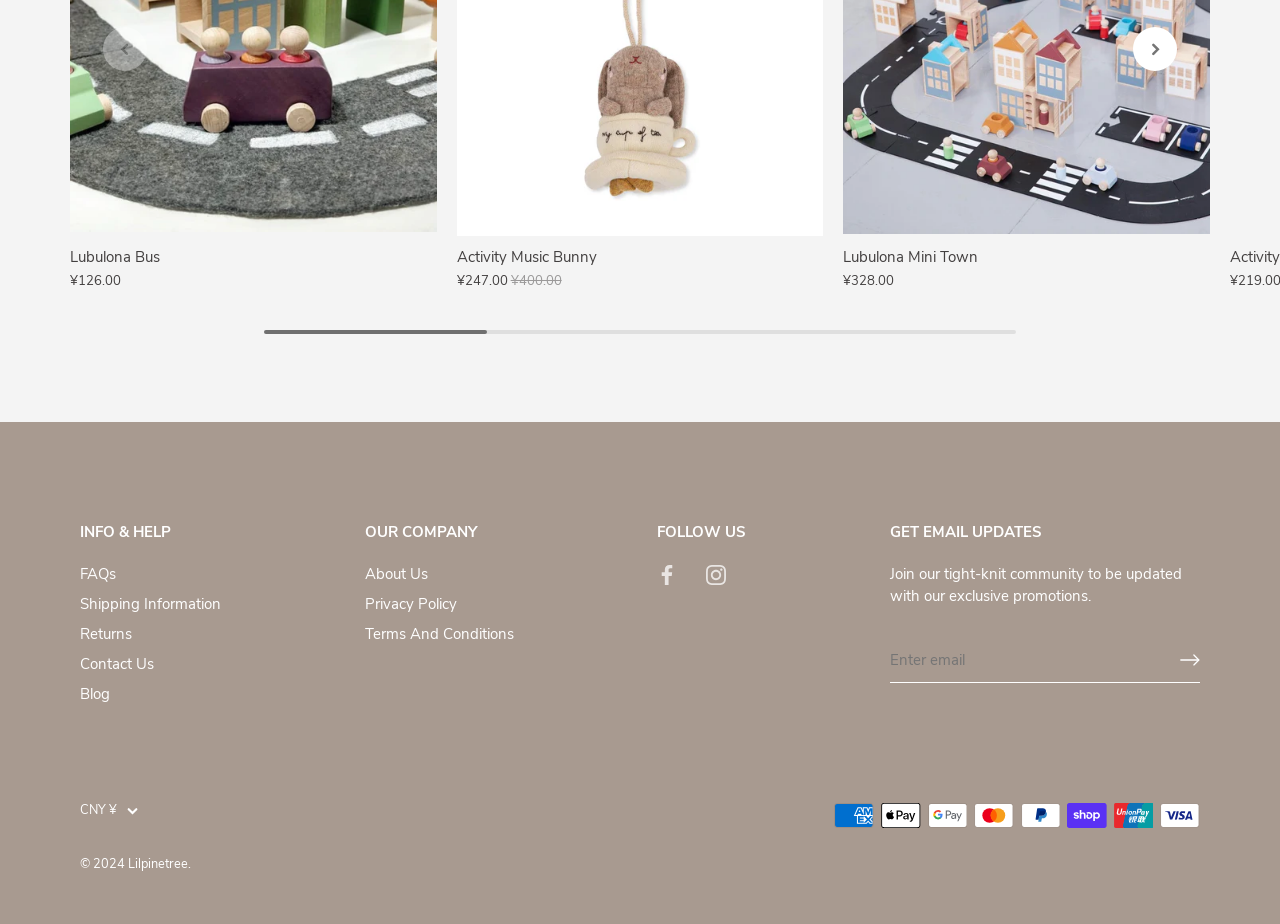Please locate the UI element described by "Terms And Conditions" and provide its bounding box coordinates.

[0.285, 0.675, 0.401, 0.697]